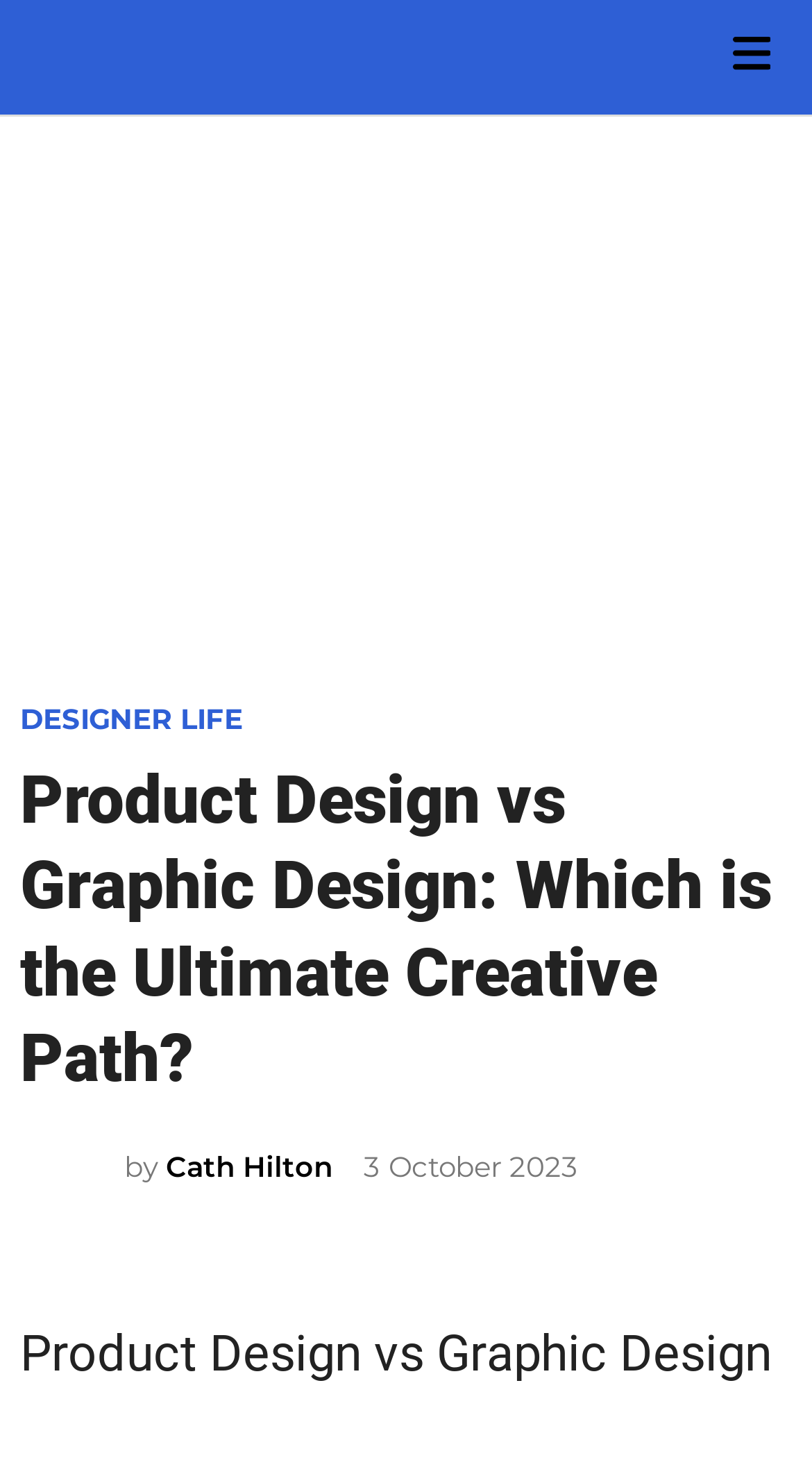What is the name of the website?
Based on the image, answer the question with as much detail as possible.

I determined the answer by looking at the top-left corner of the webpage, where I found a link with the text 'FreeLogoPNG' and an image with the same name, indicating that it is the website's logo and name.